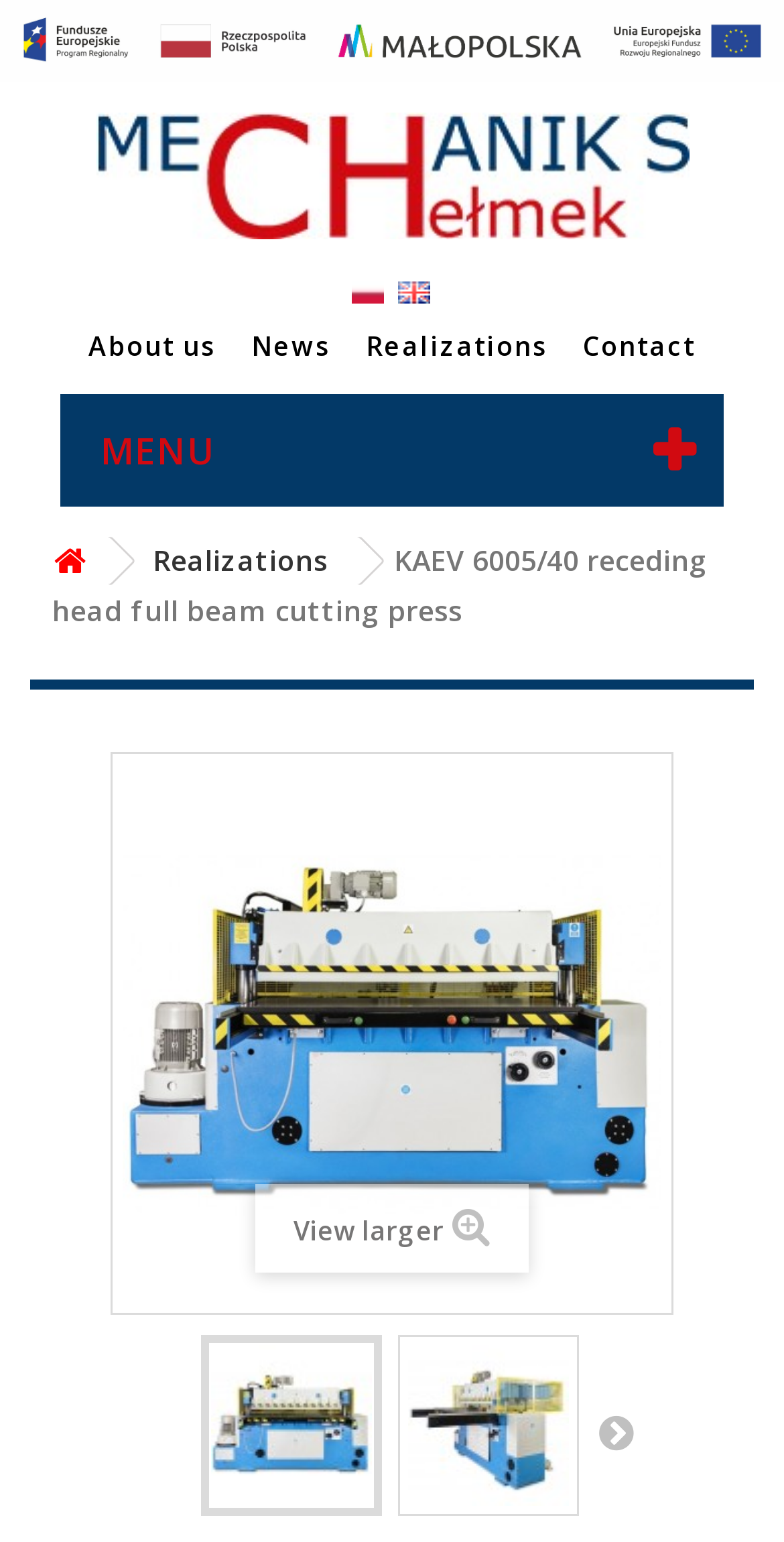What is the main category of the webpage?
Make sure to answer the question with a detailed and comprehensive explanation.

The main category of the webpage can be inferred from the image of the cutting press and the description 'KAEV 6005/40 receding head full beam cutting press', indicating that the webpage is about a machine.